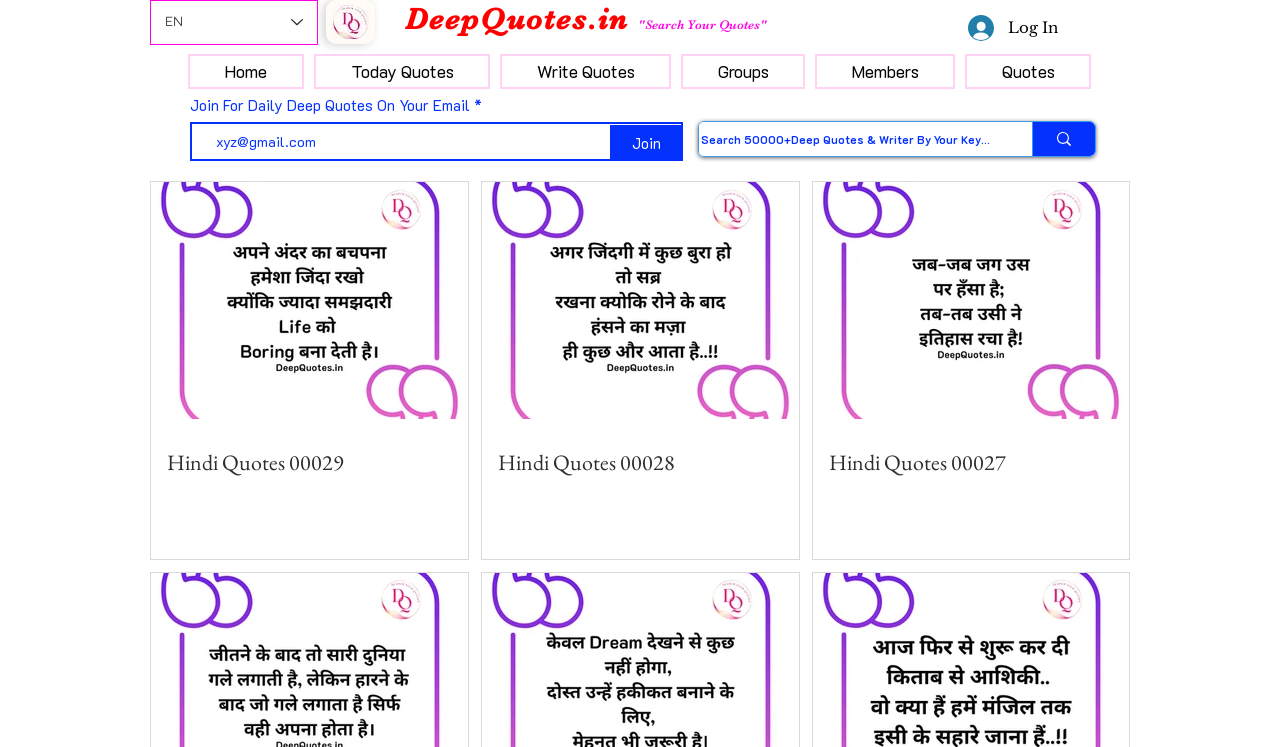Utilize the information from the image to answer the question in detail:
How many navigation links are available?

The navigation links can be found under the navigation element 'Site'. There are 6 links available: 'Home', 'Today Quotes', 'Write Quotes', 'Groups', 'Members', and 'Quotes'.